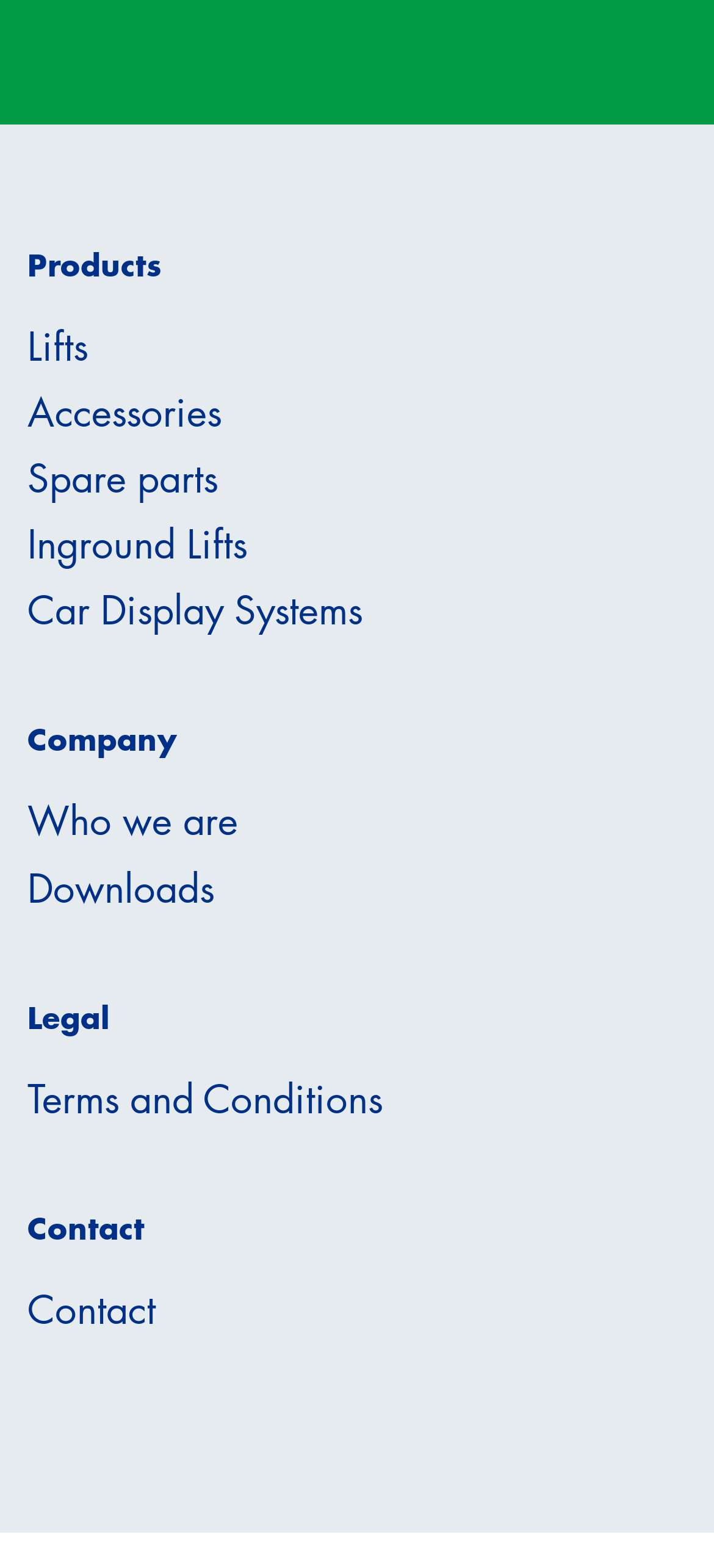Locate the bounding box coordinates of the area you need to click to fulfill this instruction: 'Learn about Inground Lifts'. The coordinates must be in the form of four float numbers ranging from 0 to 1: [left, top, right, bottom].

[0.038, 0.331, 0.346, 0.363]